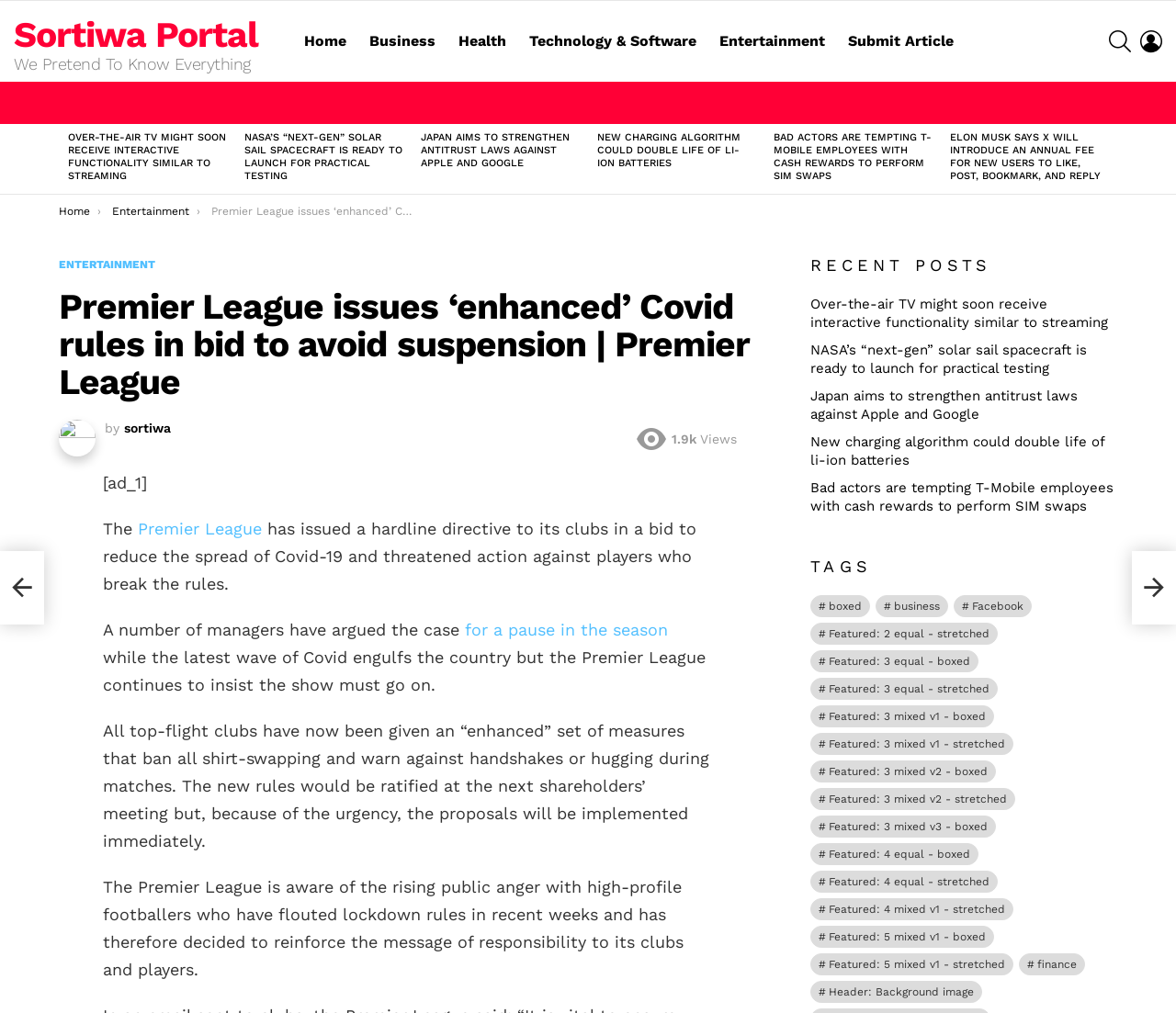Identify the bounding box coordinates of the area you need to click to perform the following instruction: "Click on the 'Home' link".

[0.251, 0.027, 0.303, 0.054]